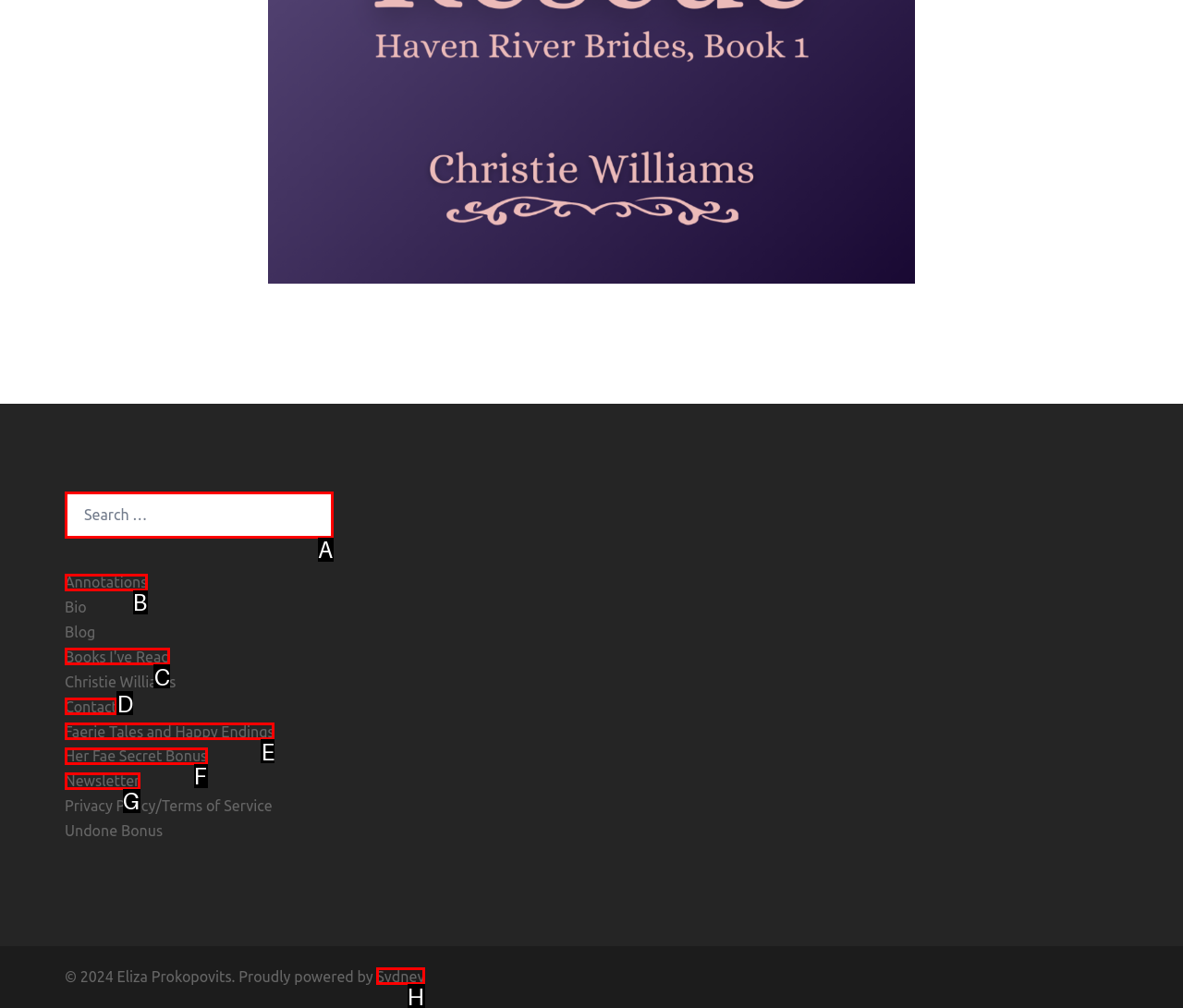Which UI element should be clicked to perform the following task: Check the newsletter? Answer with the corresponding letter from the choices.

G